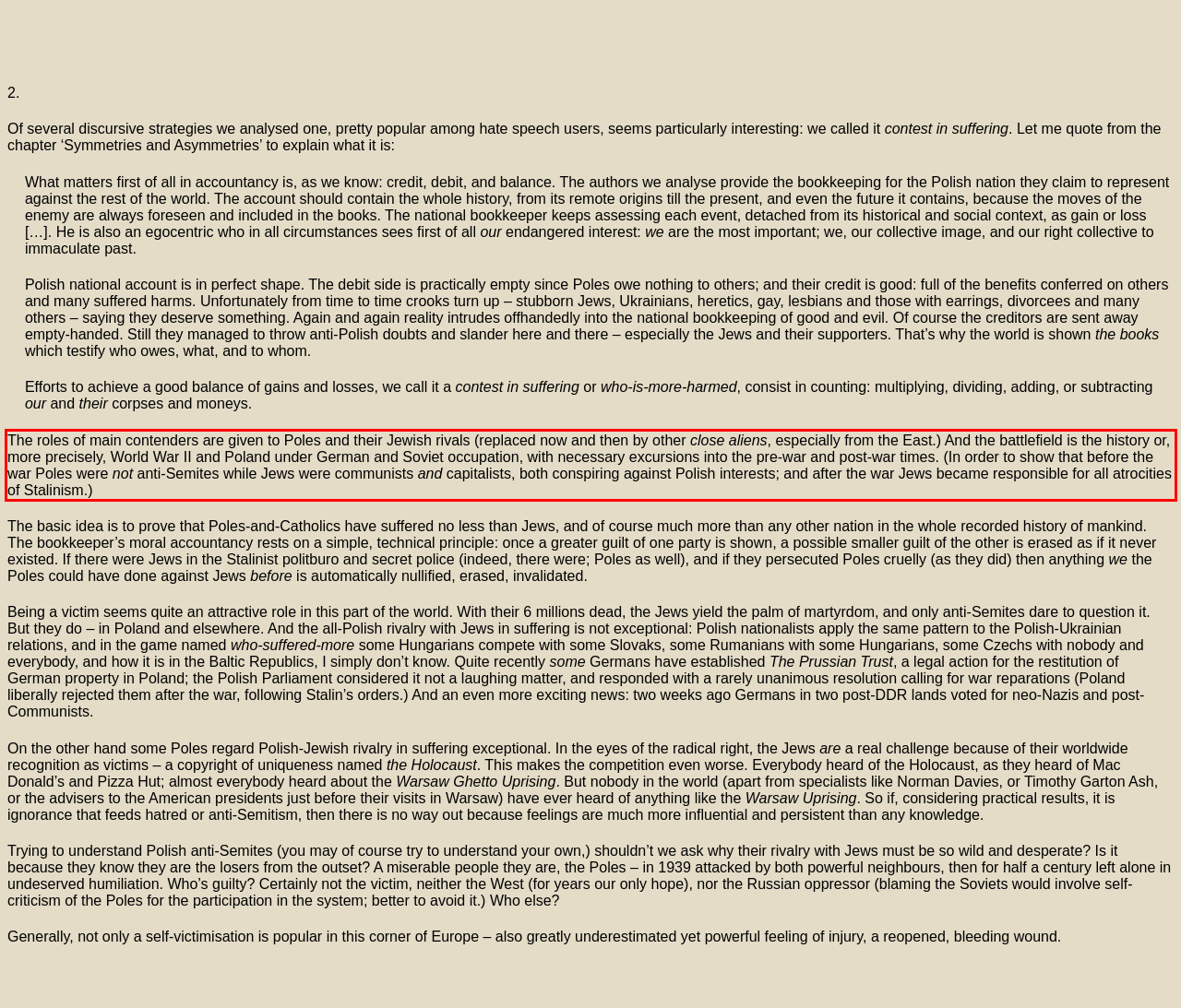Please identify and extract the text content from the UI element encased in a red bounding box on the provided webpage screenshot.

The roles of main contenders are given to Poles and their Jewish rivals (replaced now and then by other close aliens, especially from the East.) And the battlefield is the history or, more precisely, World War II and Poland under German and Soviet occupation, with necessary excursions into the pre-war and post-war times. (In order to show that before the war Poles were not anti-Semites while Jews were communists and capitalists, both conspiring against Polish interests; and after the war Jews became responsible for all atrocities of Stalinism.)